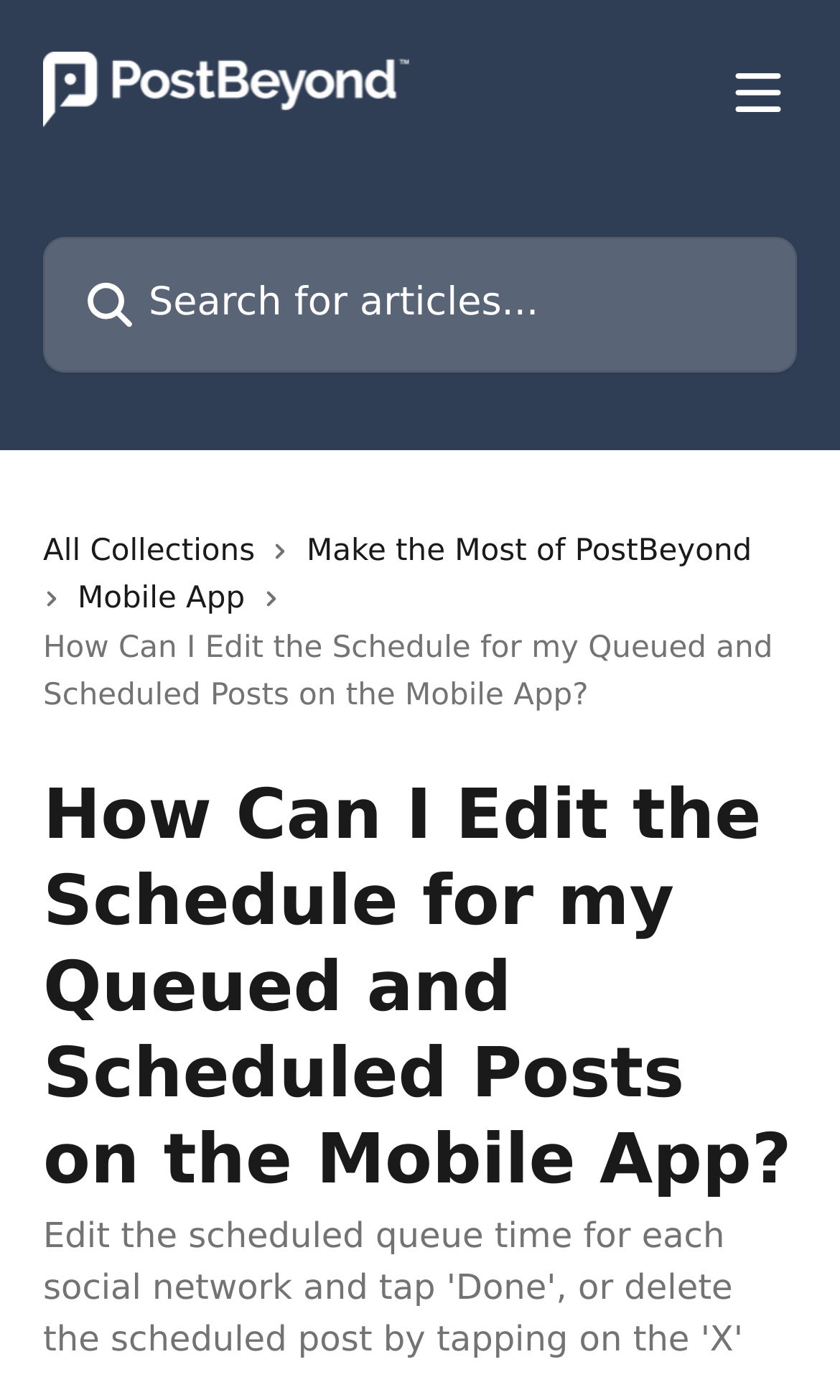Generate a comprehensive description of the contents of the webpage.

The webpage is a help center article titled "How Can I Edit the Schedule for my Queued and Scheduled Posts on the Mobile App?" on PostBeyond Help Center. At the top, there is a header section with a link to the PostBeyond Help Center, accompanied by an image of the help center's logo. To the right of the logo, there is a button to open a menu, which is represented by an image. Below the logo, there is a search bar where users can input keywords to search for articles.

Below the header section, there are three links: "All Collections", "Make the Most of PostBeyond", and "Mobile App". Each link has a corresponding image next to it. The "Mobile App" link is highlighted, indicating that it is the current page.

The main content of the page is a static text section that provides instructions on how to edit the scheduled queue time for each social network and delete scheduled posts. The text is divided into paragraphs, with the main title "How Can I Edit the Schedule for my Queued and Scheduled Posts on the Mobile App?" at the top.